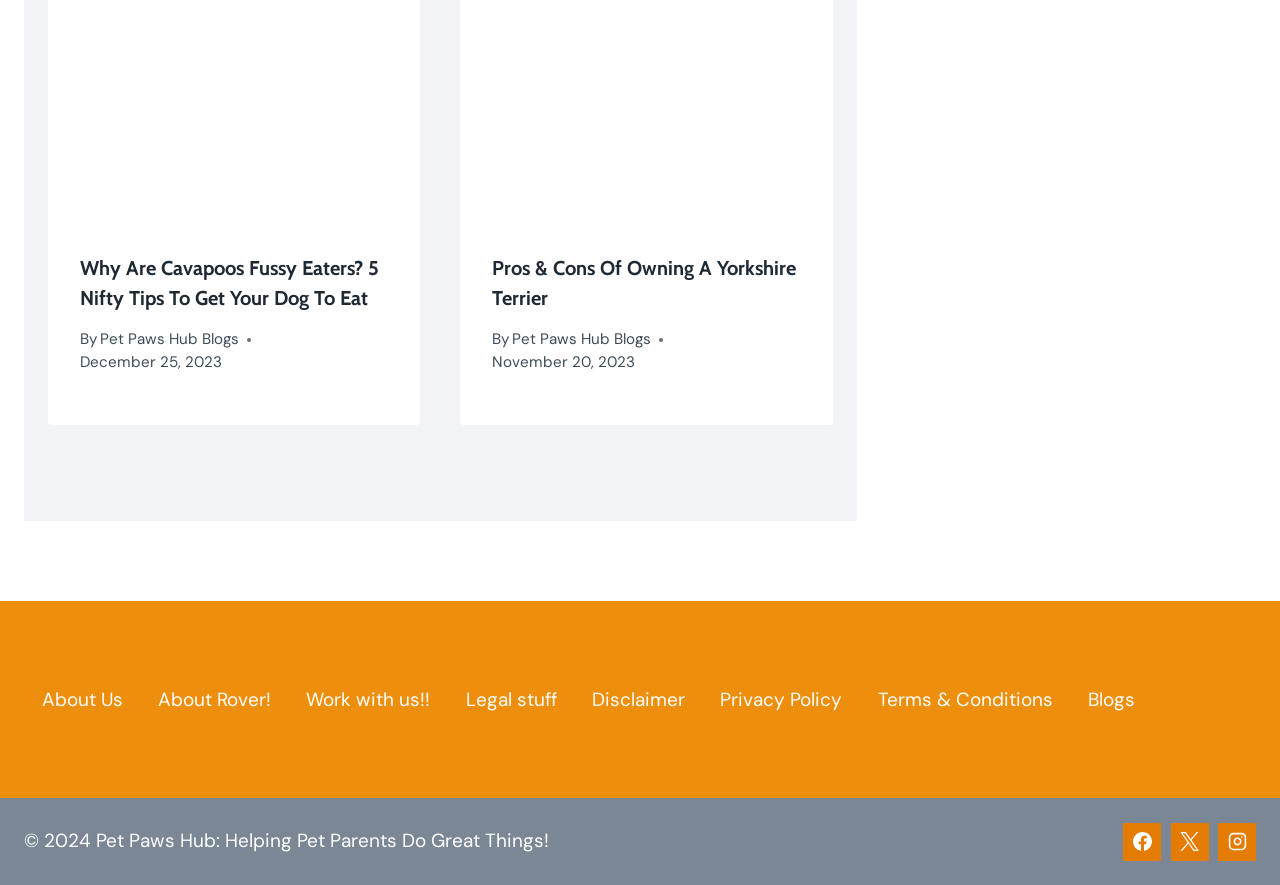How many articles are displayed on the webpage?
Provide a thorough and detailed answer to the question.

I counted the number of headings with links, which are 'Why Are Cavapoos Fussy Eaters? 5 Nifty Tips To Get Your Dog To Eat' and 'Pros & Cons Of Owning A Yorkshire Terrier'. There are two such headings, so there are two articles displayed on the webpage.